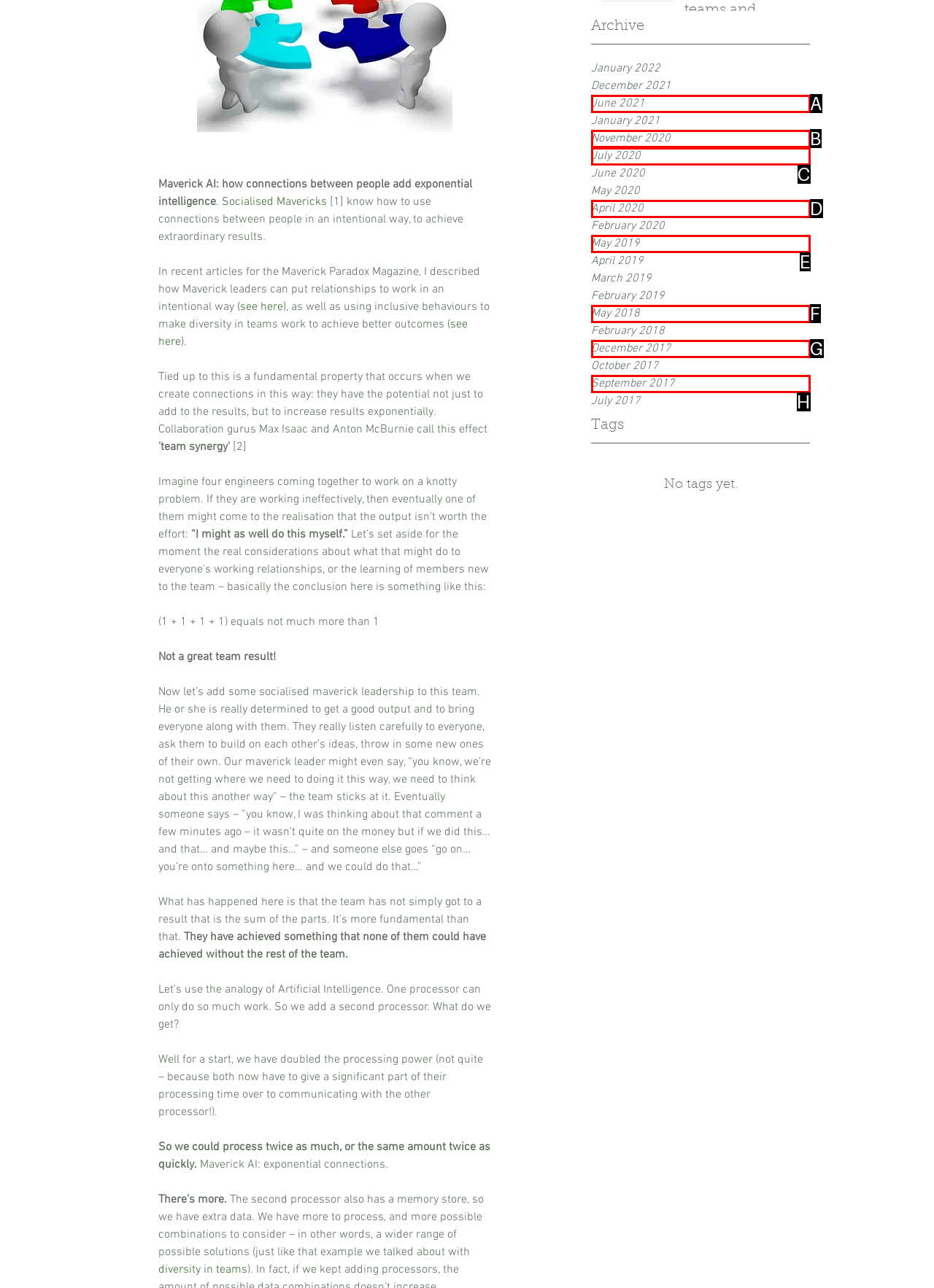Identify the option that best fits this description: July 2020
Answer with the appropriate letter directly.

C